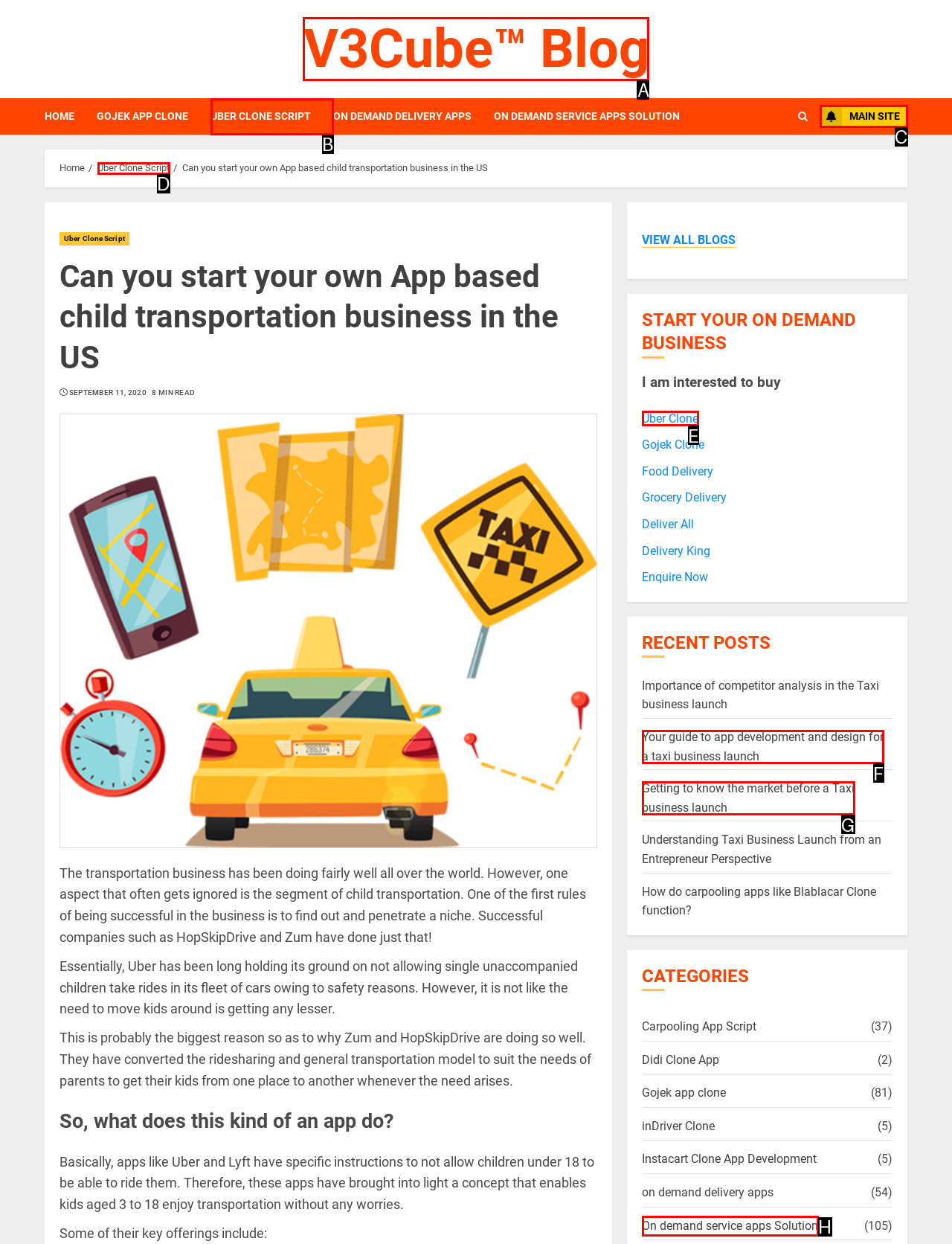Identify the HTML element that corresponds to the following description: Uber Clone Script. Provide the letter of the correct option from the presented choices.

B